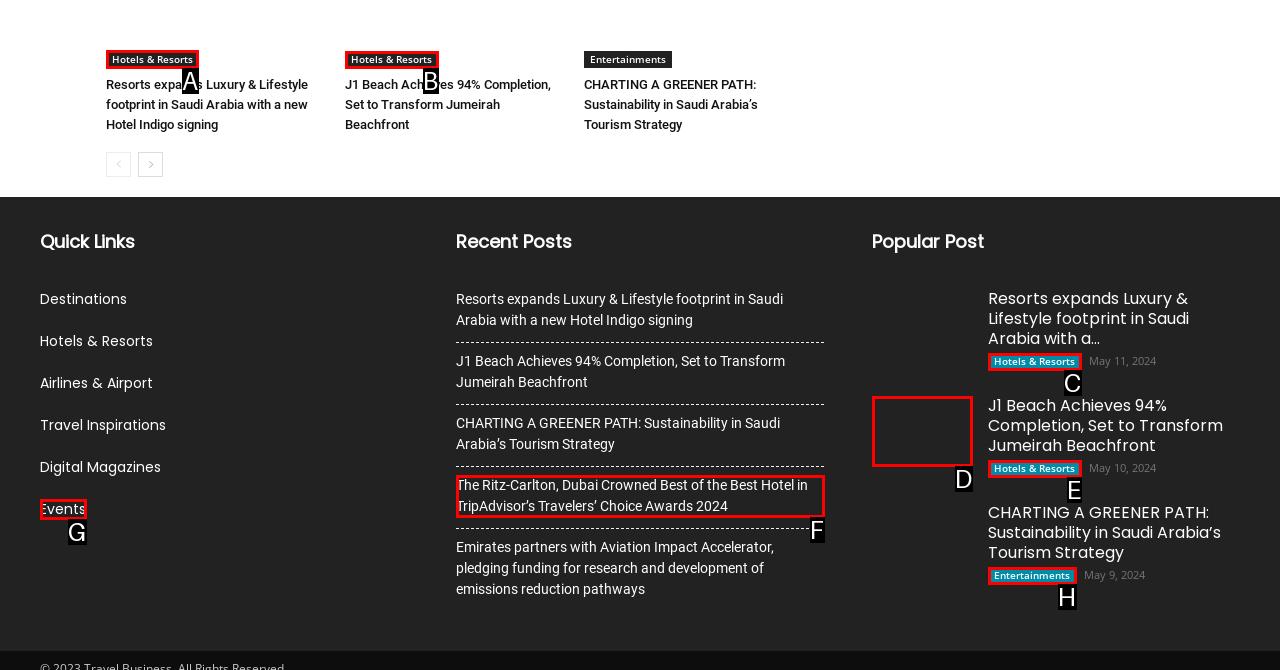Choose the UI element you need to click to carry out the task: Check the opinion section.
Respond with the corresponding option's letter.

None